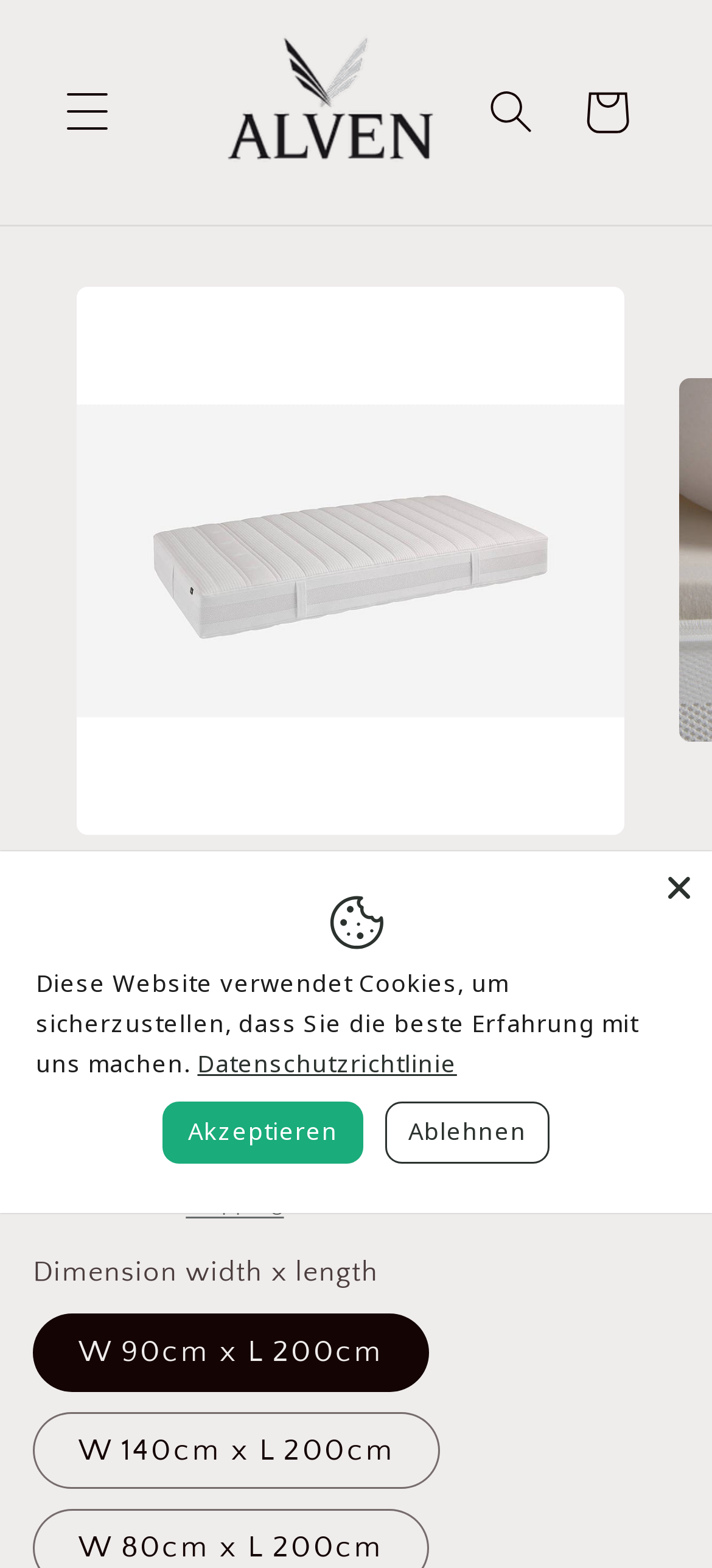Find the bounding box of the UI element described as follows: "parent_node: 1 aria-label="Slide right" name="next"".

[0.568, 0.553, 0.68, 0.604]